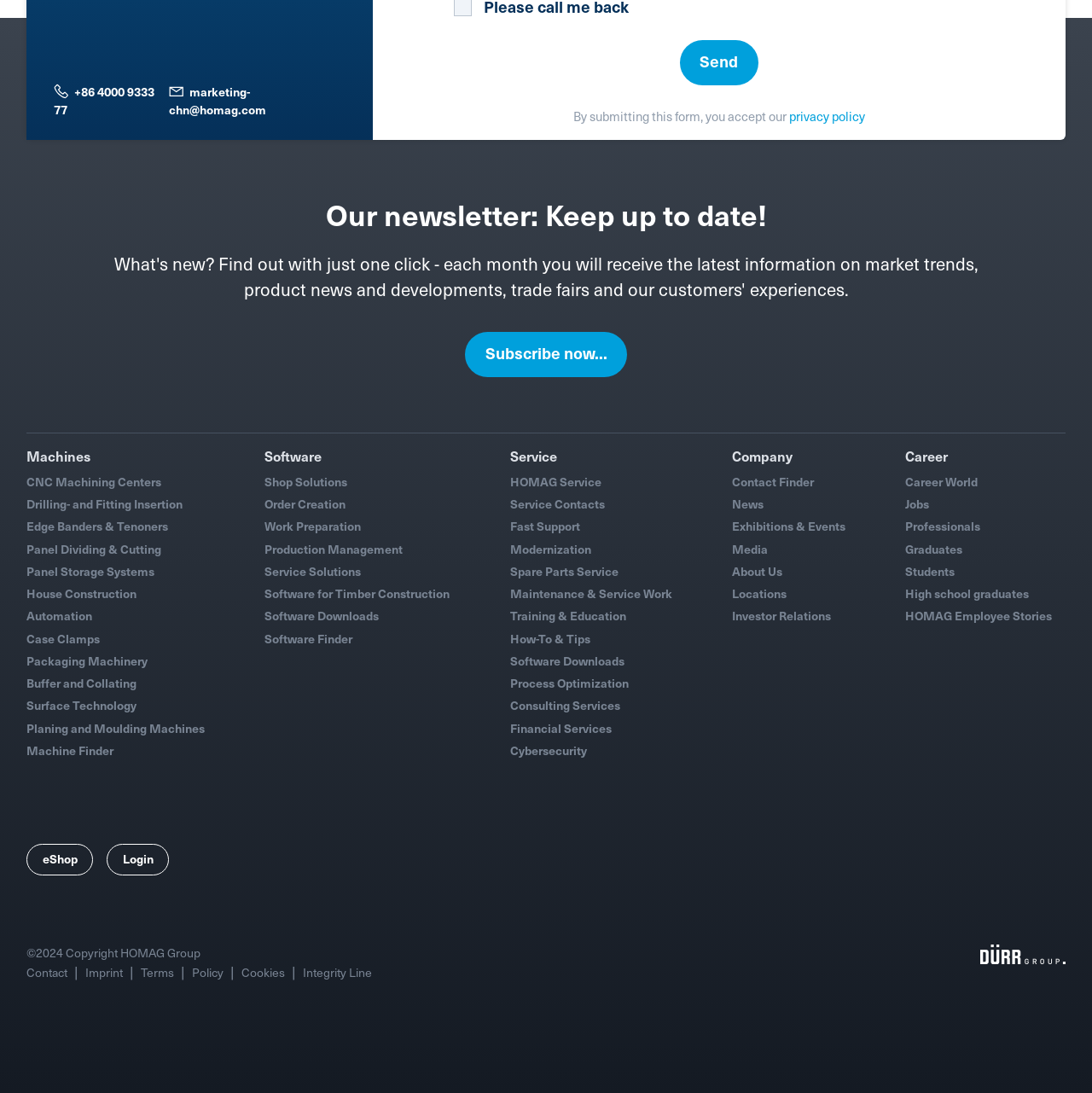Please specify the bounding box coordinates of the element that should be clicked to execute the given instruction: 'View the 'Software' page'. Ensure the coordinates are four float numbers between 0 and 1, expressed as [left, top, right, bottom].

[0.242, 0.411, 0.295, 0.425]